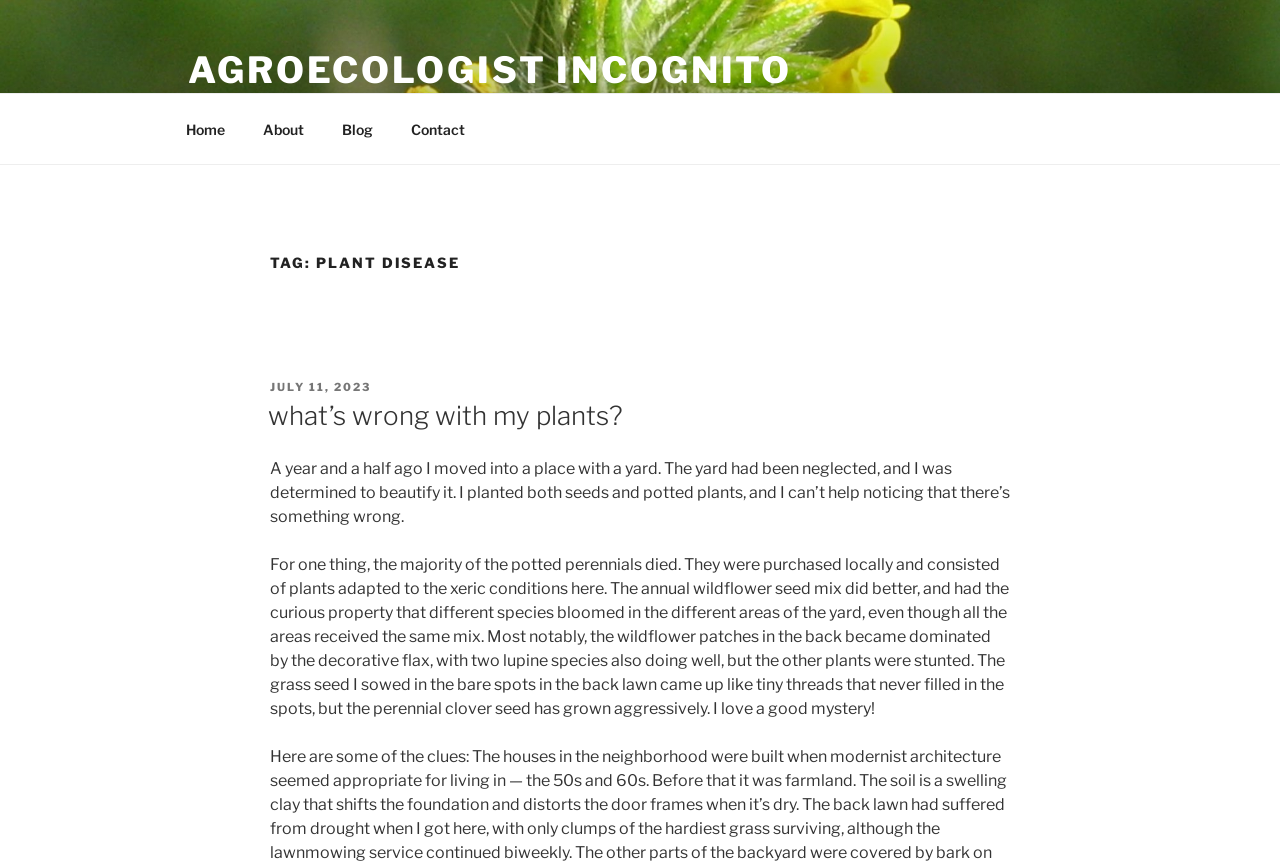Find the bounding box coordinates for the UI element that matches this description: "July 11, 2023July 11, 2023".

[0.211, 0.438, 0.29, 0.455]